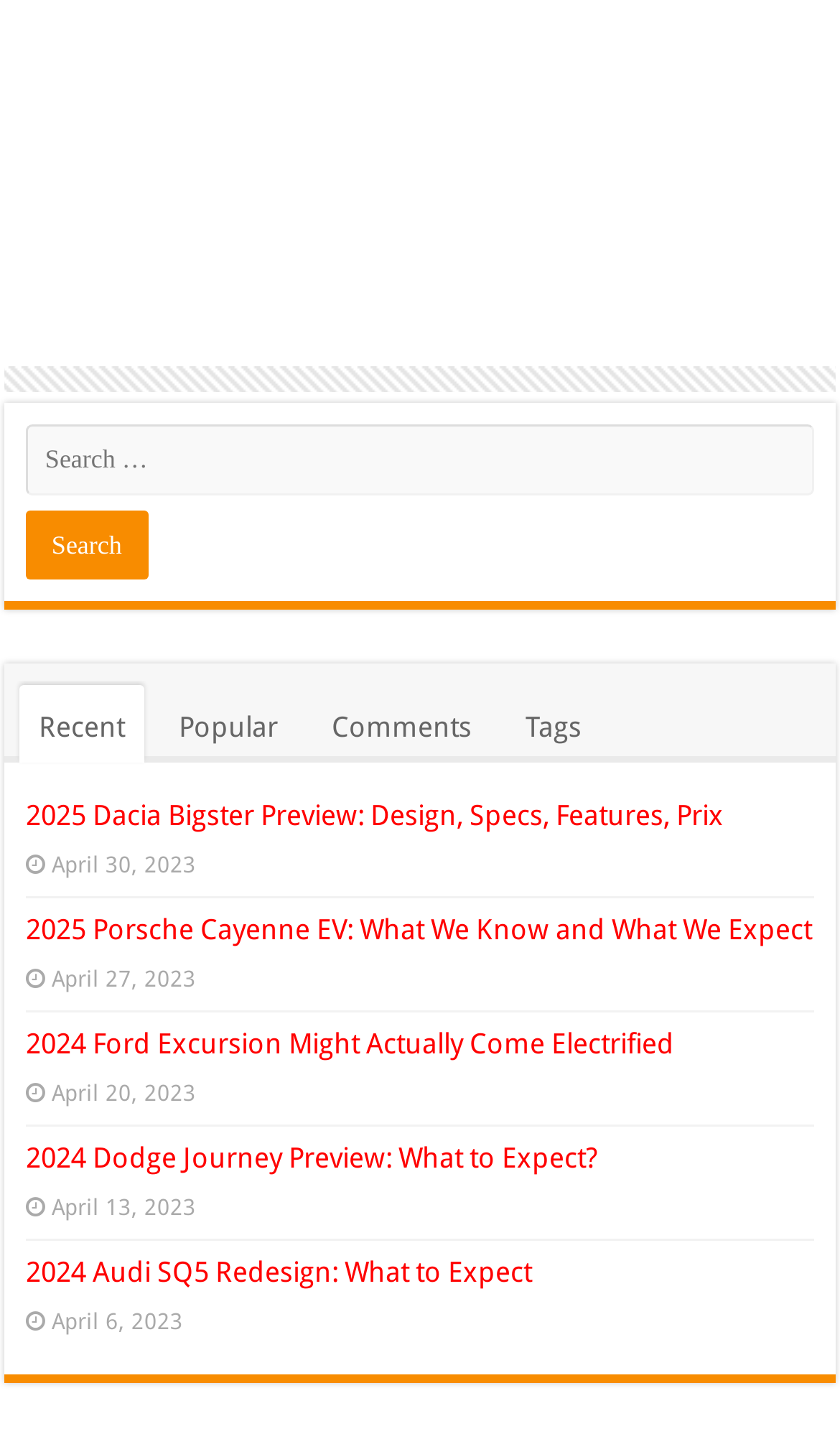What is the category of the article '2025 Porsche Cayenne EV: What We Know and What We Expect'?
Provide a detailed answer to the question, using the image to inform your response.

I looked at the link element associated with the article '2025 Porsche Cayenne EV: What We Know and What We Expect' and found that it is located near the link element 'Popular'. Therefore, I inferred that the category of this article is 'Popular'.